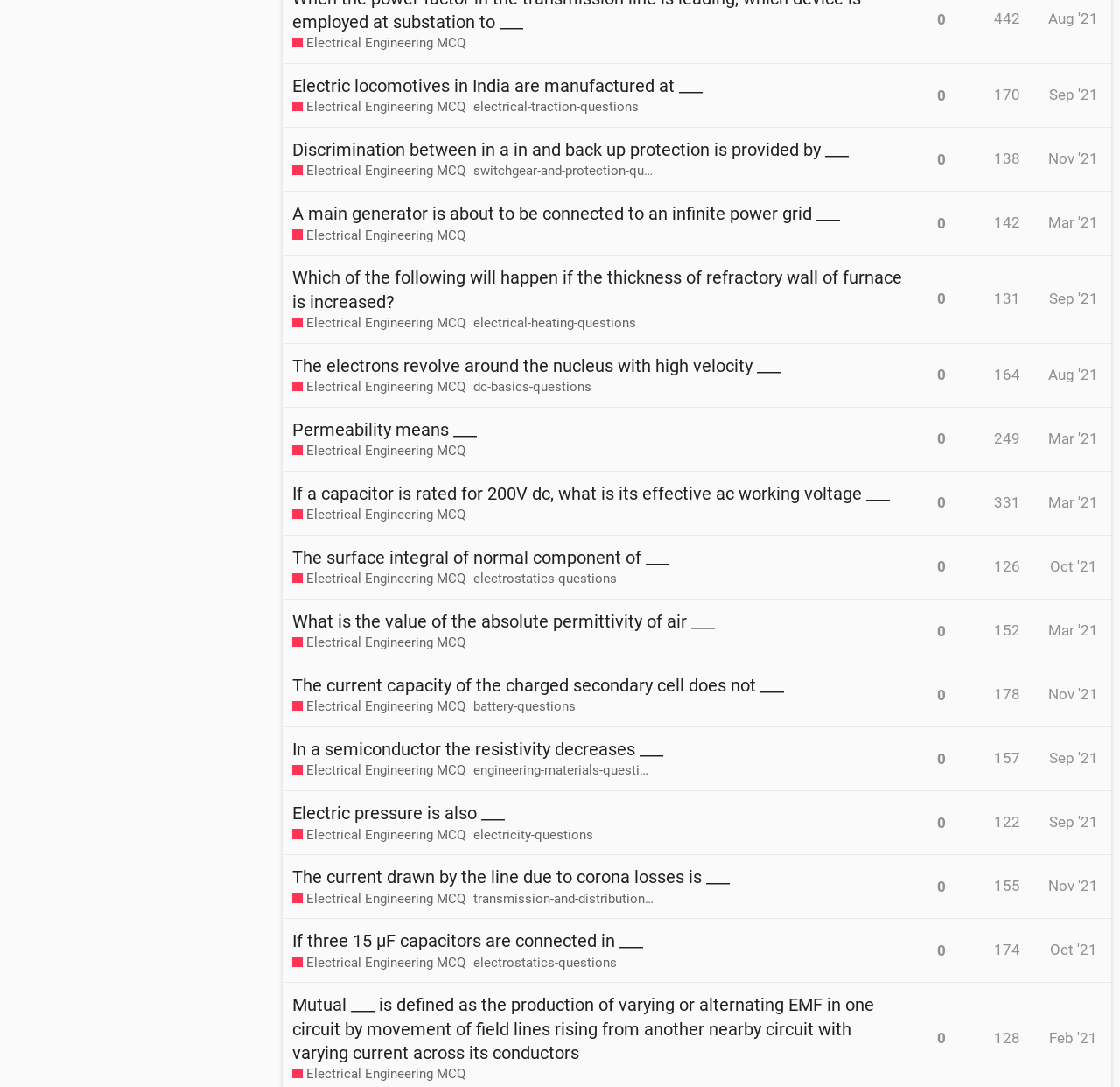Identify the bounding box for the element characterized by the following description: "transmission-and-distribution-questions".

[0.423, 0.819, 0.585, 0.835]